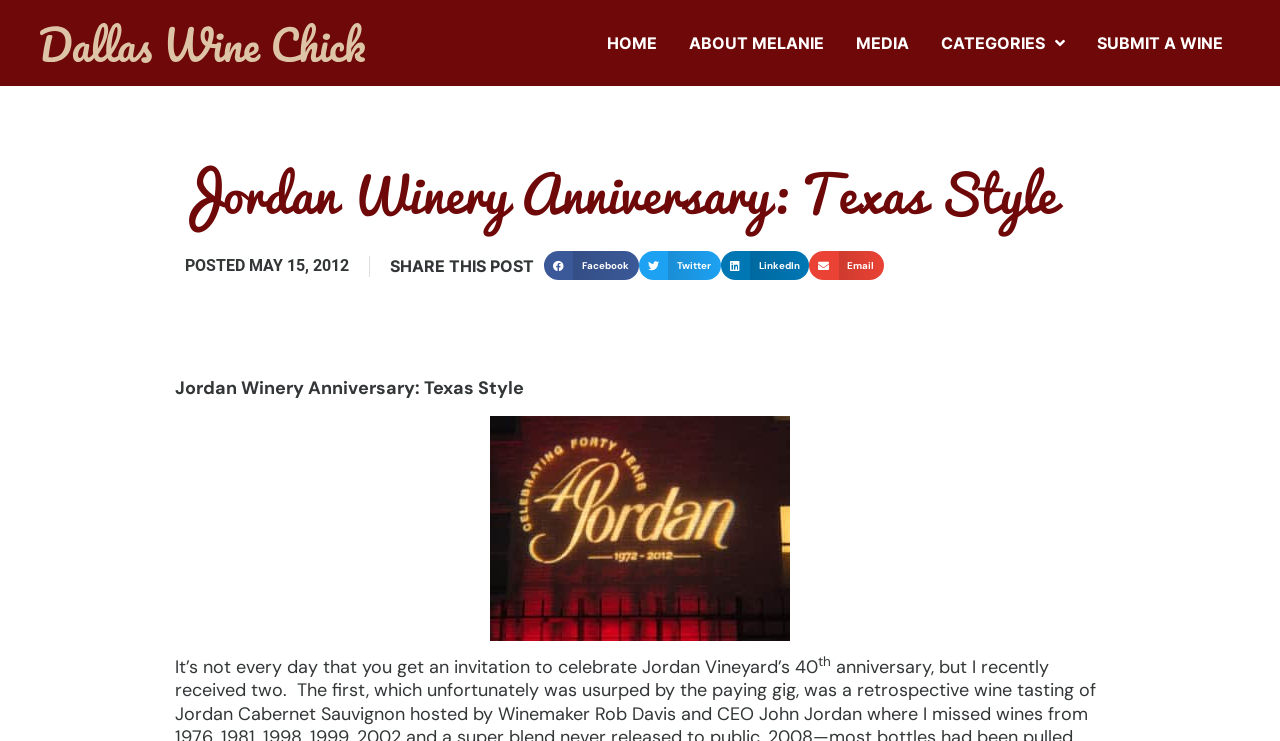Provide a thorough summary of the webpage.

The webpage is about Jordan Winery's 40th anniversary celebration. At the top, there are six navigation links: an empty link, HOME, ABOUT MELANIE, MEDIA, CATEGORIES with a dropdown menu, and SUBMIT A WINE. Below these links, there is a large heading that reads "Jordan Winery Anniversary: Texas Style". 

On the left side, there is a section with the post's metadata, including the label "POSTED" and the date "MAY 15, 2012". 

To the right of the metadata, there is a heading "SHARE THIS POST" followed by four social media sharing buttons: Facebook, Twitter, LinkedIn, and Email. Each button has a corresponding icon and text label.

Below the sharing buttons, there is a large block of text that summarizes the post. The text is divided into three paragraphs. The first paragraph has a link to "Jordan Winery Anniversary" and is accompanied by an image on the right side. The image is roughly square in shape and takes up about a quarter of the page's width. The second paragraph continues the text, and the third paragraph has a superscript symbol at the end.

Overall, the webpage has a simple and clean layout, with a clear hierarchy of headings and sections. The use of images and social media buttons adds visual interest and encourages user engagement.